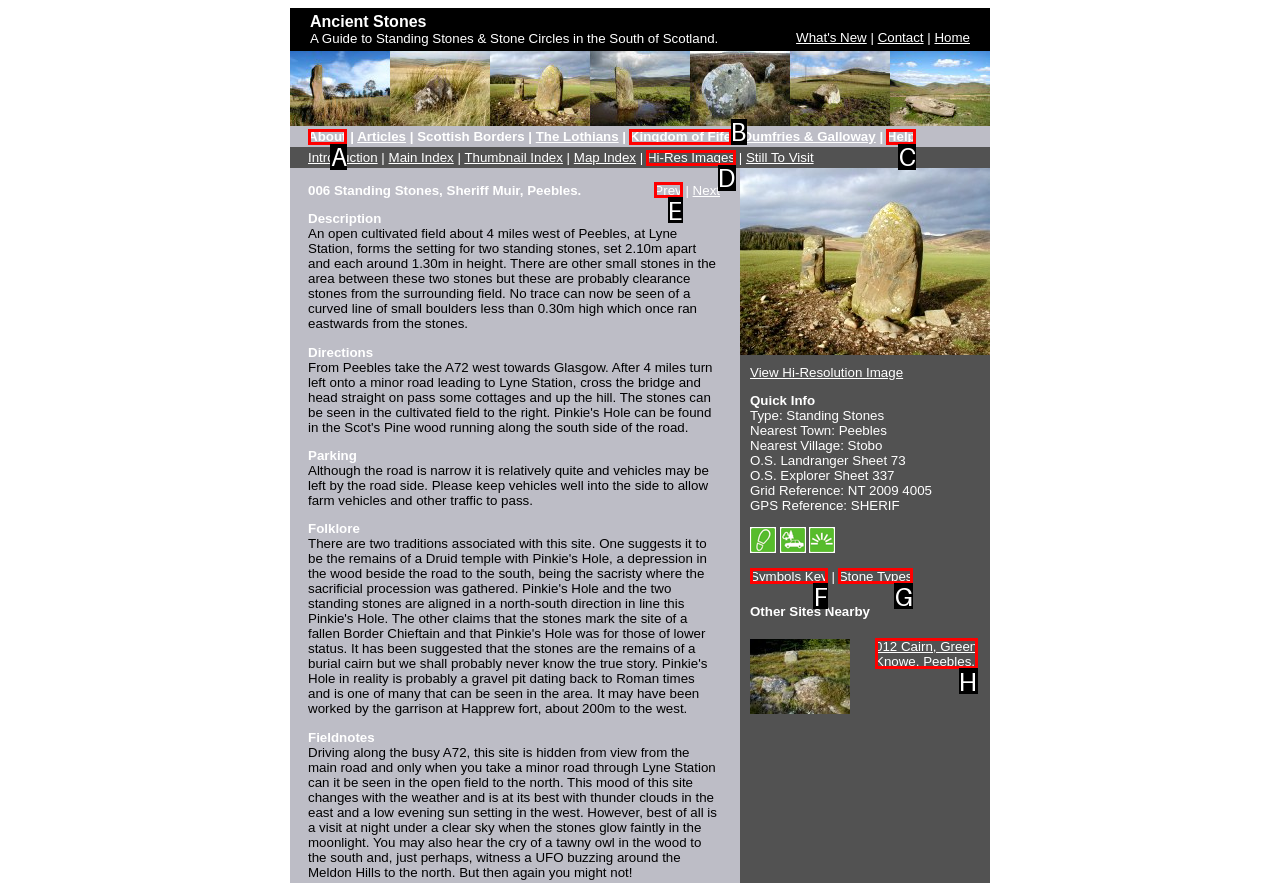Determine which letter corresponds to the UI element to click for this task: Click on the 'Prev' button
Respond with the letter from the available options.

E